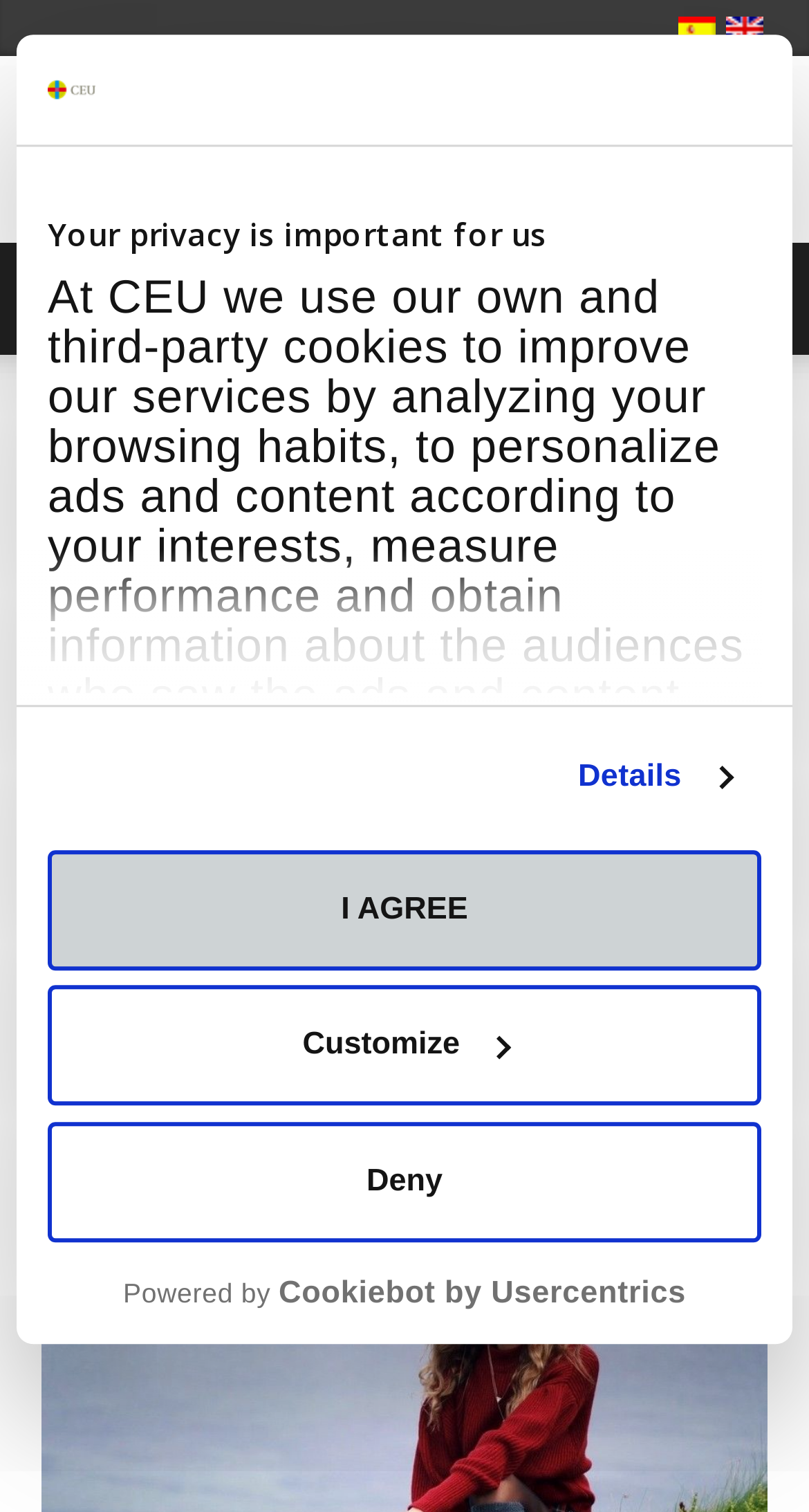Determine the bounding box coordinates of the clickable region to execute the instruction: "Click the 'Blog de Comunicación Audiovisual' link". The coordinates should be four float numbers between 0 and 1, denoted as [left, top, right, bottom].

[0.0, 0.055, 1.0, 0.146]